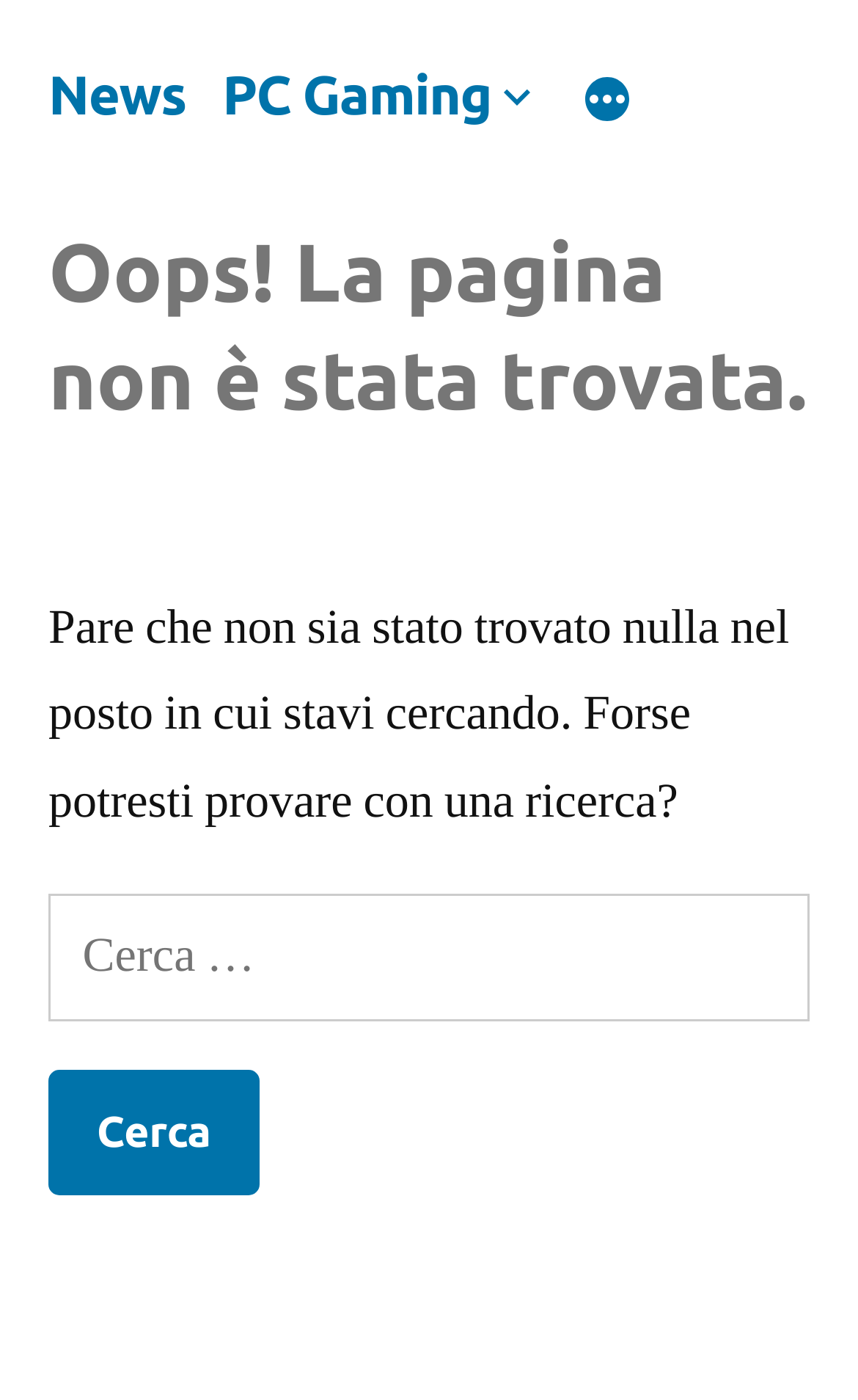From the element description: "News", extract the bounding box coordinates of the UI element. The coordinates should be expressed as four float numbers between 0 and 1, in the order [left, top, right, bottom].

[0.056, 0.045, 0.217, 0.089]